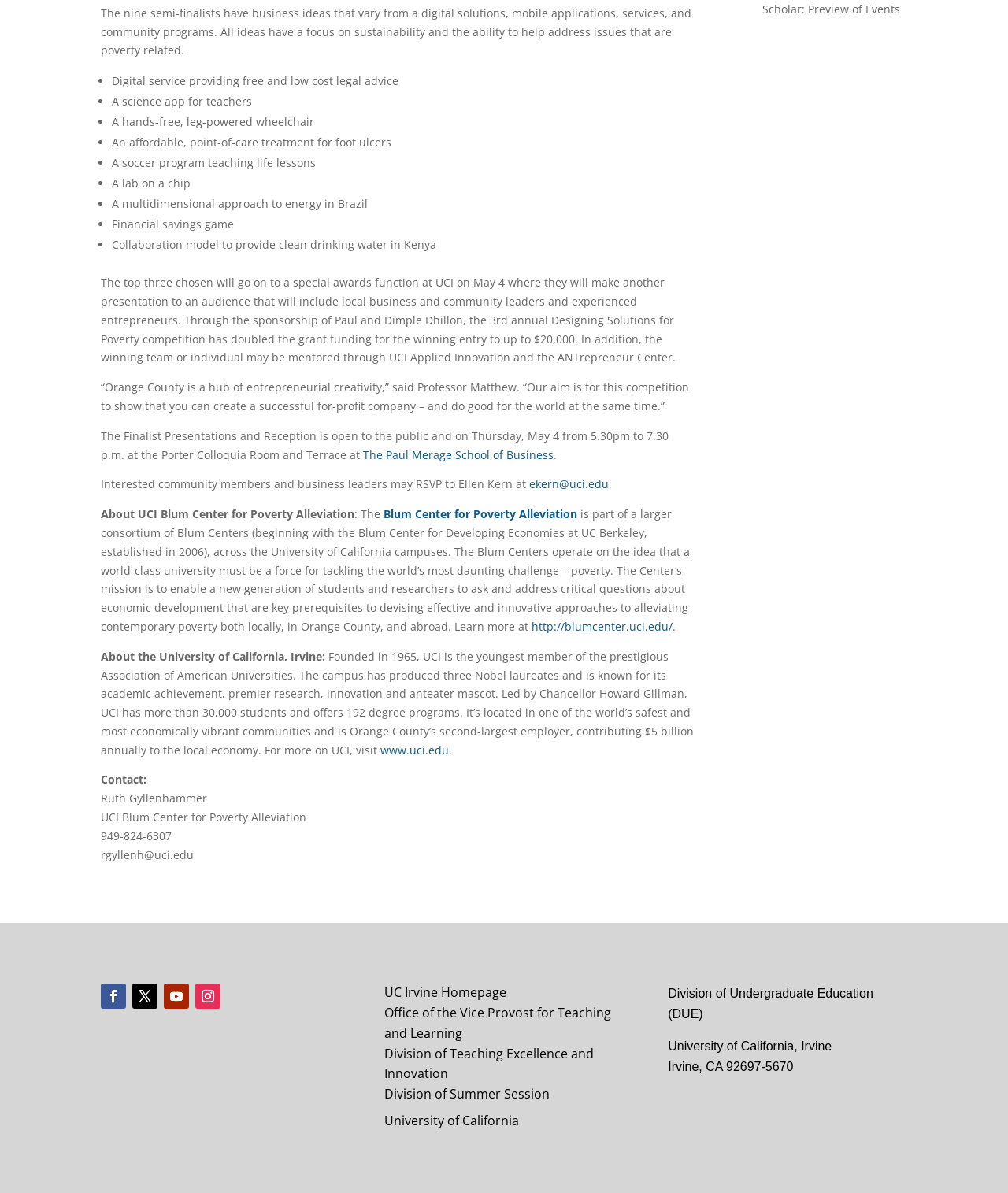Identify the coordinates of the bounding box for the element described below: "Division of Summer Session". Return the coordinates as four float numbers between 0 and 1: [left, top, right, bottom].

[0.381, 0.91, 0.545, 0.924]